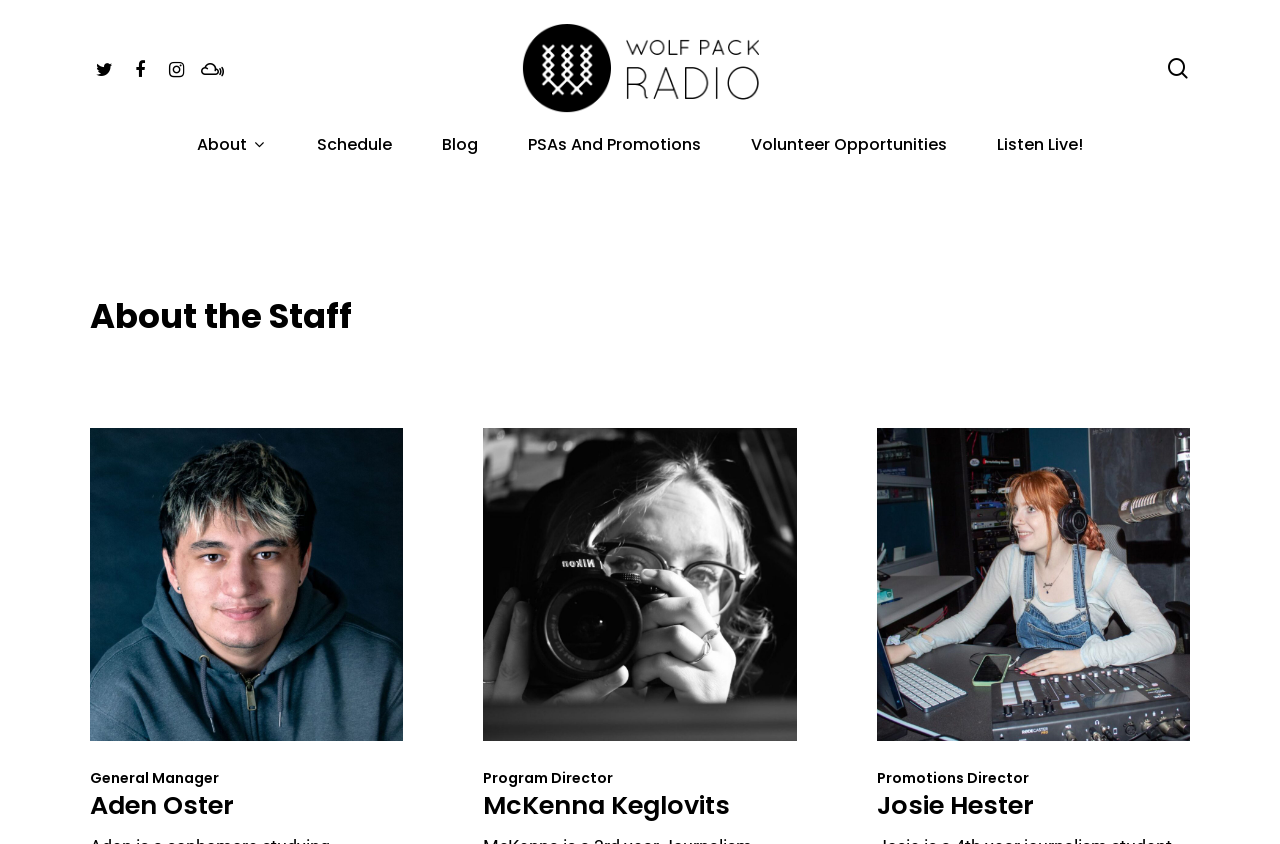Locate the bounding box coordinates of the clickable area to execute the instruction: "Check Twitter". Provide the coordinates as four float numbers between 0 and 1, represented as [left, top, right, bottom].

[0.067, 0.068, 0.095, 0.095]